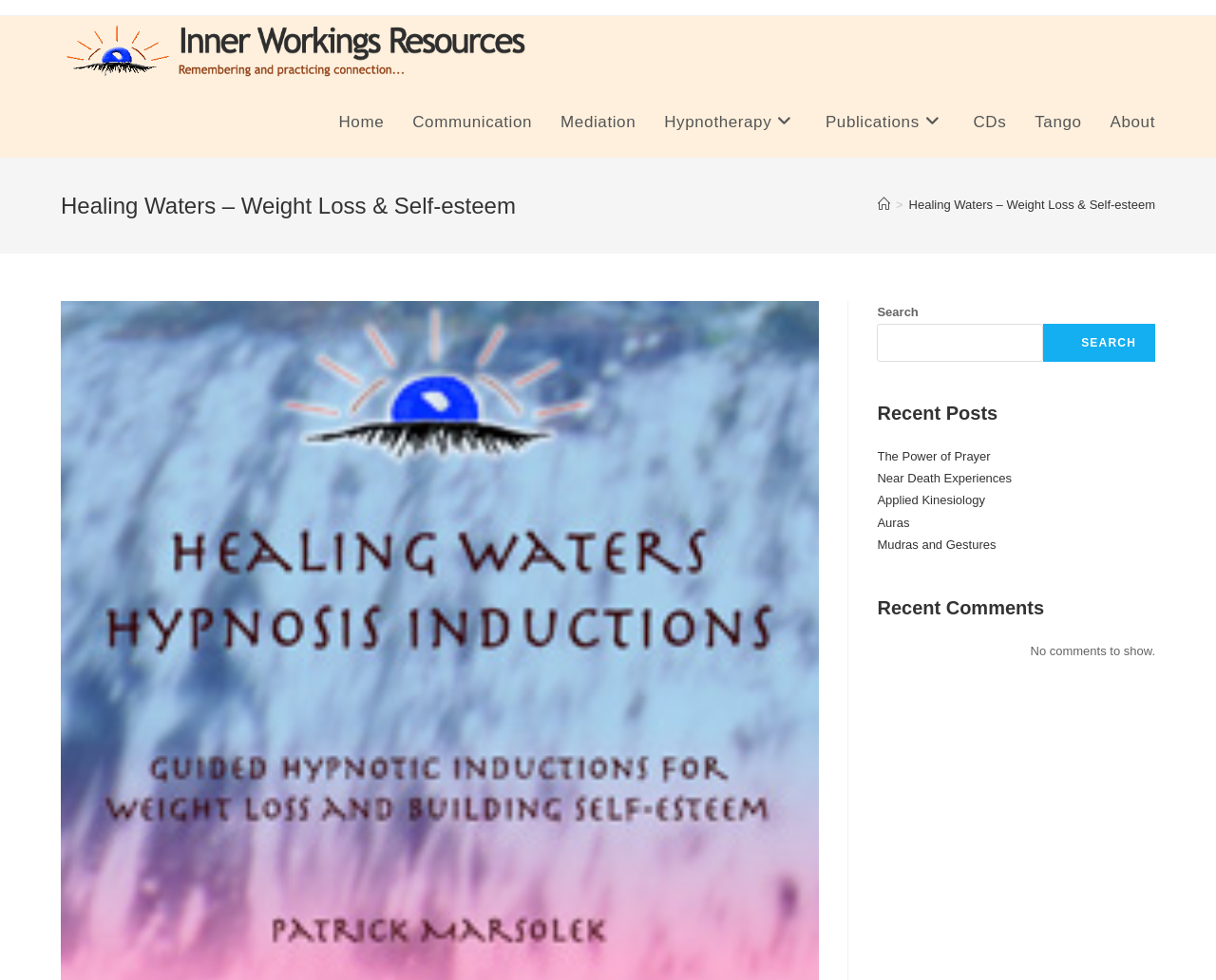Please identify the bounding box coordinates of the clickable area that will fulfill the following instruction: "learn about hypnotherapy". The coordinates should be in the format of four float numbers between 0 and 1, i.e., [left, top, right, bottom].

[0.535, 0.089, 0.667, 0.16]